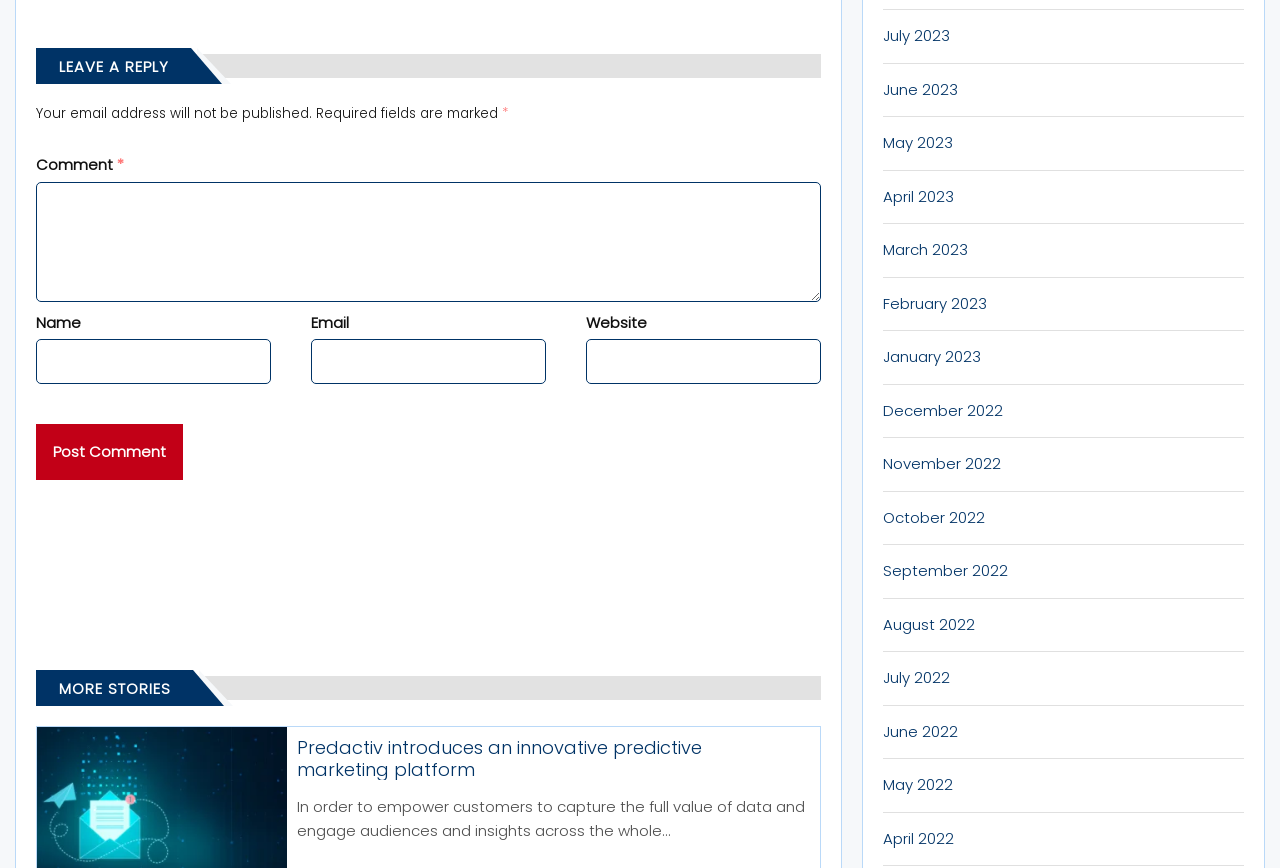Determine the bounding box coordinates of the element that should be clicked to execute the following command: "Leave a reply".

[0.028, 0.055, 0.149, 0.096]